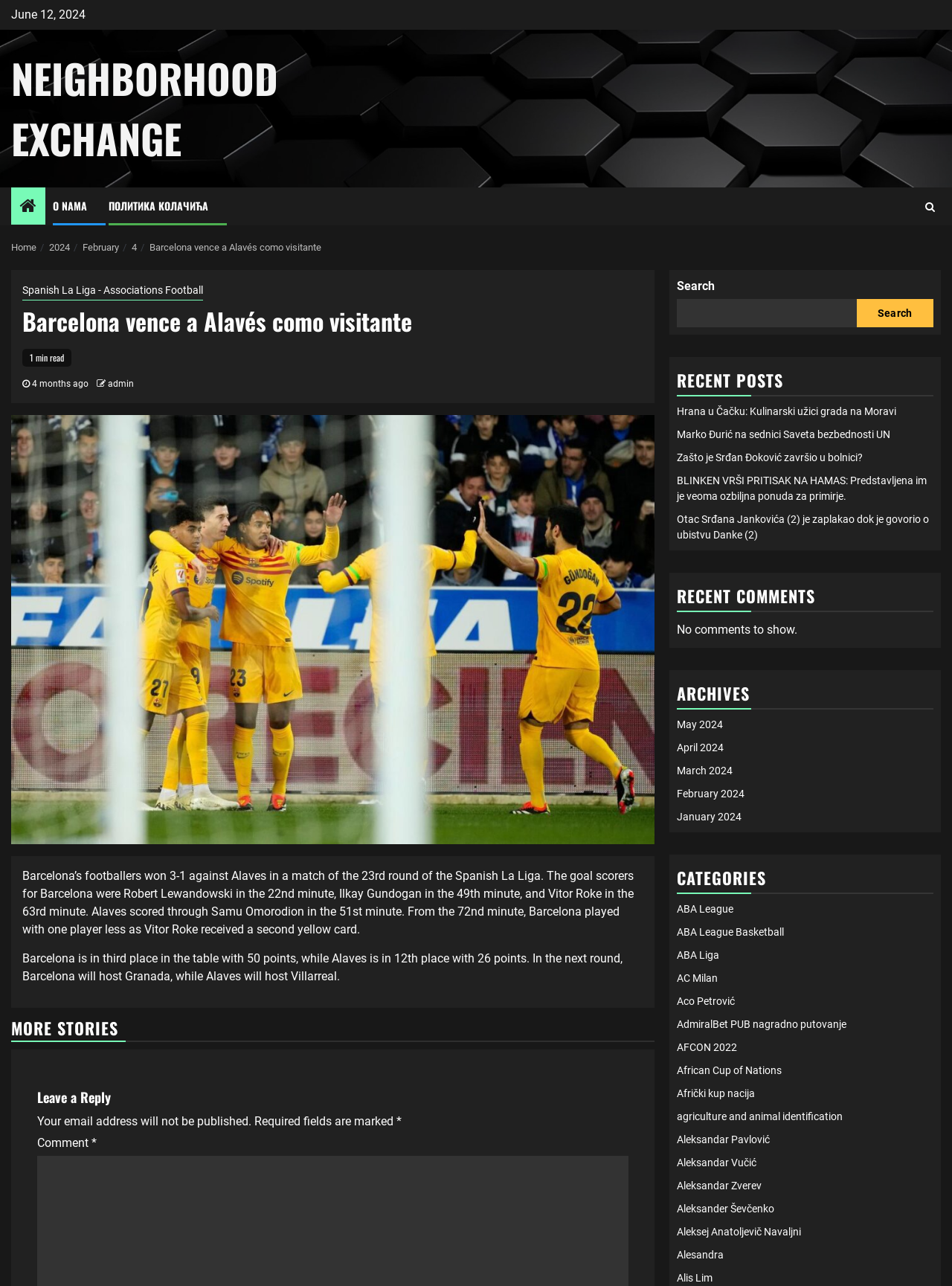Create a detailed narrative of the webpage’s visual and textual elements.

This webpage appears to be a news article about a football match between Barcelona and Alaves in the Spanish La Liga. At the top of the page, there is a navigation bar with links to the home page, specific dates, and a breadcrumbs trail showing the current page's location. Below the navigation bar, there is a header section with a link to the Neighborhood Exchange and a search bar on the right side.

The main article section is divided into several parts. The top section has a heading with the title of the article, "Barcelona vence a Alavés como visitante", and a brief summary of the article with a "1 min read" label. Below the summary, there is a section with the article's content, which describes the match's details, including the goal scorers and the final score. The article also mentions the current standings of both teams in the league.

Following the article's content, there are several sections with links to more stories, recent posts, recent comments, archives, and categories. The recent posts section has a list of links to other news articles, while the archives section has links to specific months in 2024. The categories section has a long list of links to various topics, including sports teams, leagues, and events.

At the bottom of the page, there is a section with a heading "Leave a Reply" and a comment form, where users can enter their email address and leave a comment.